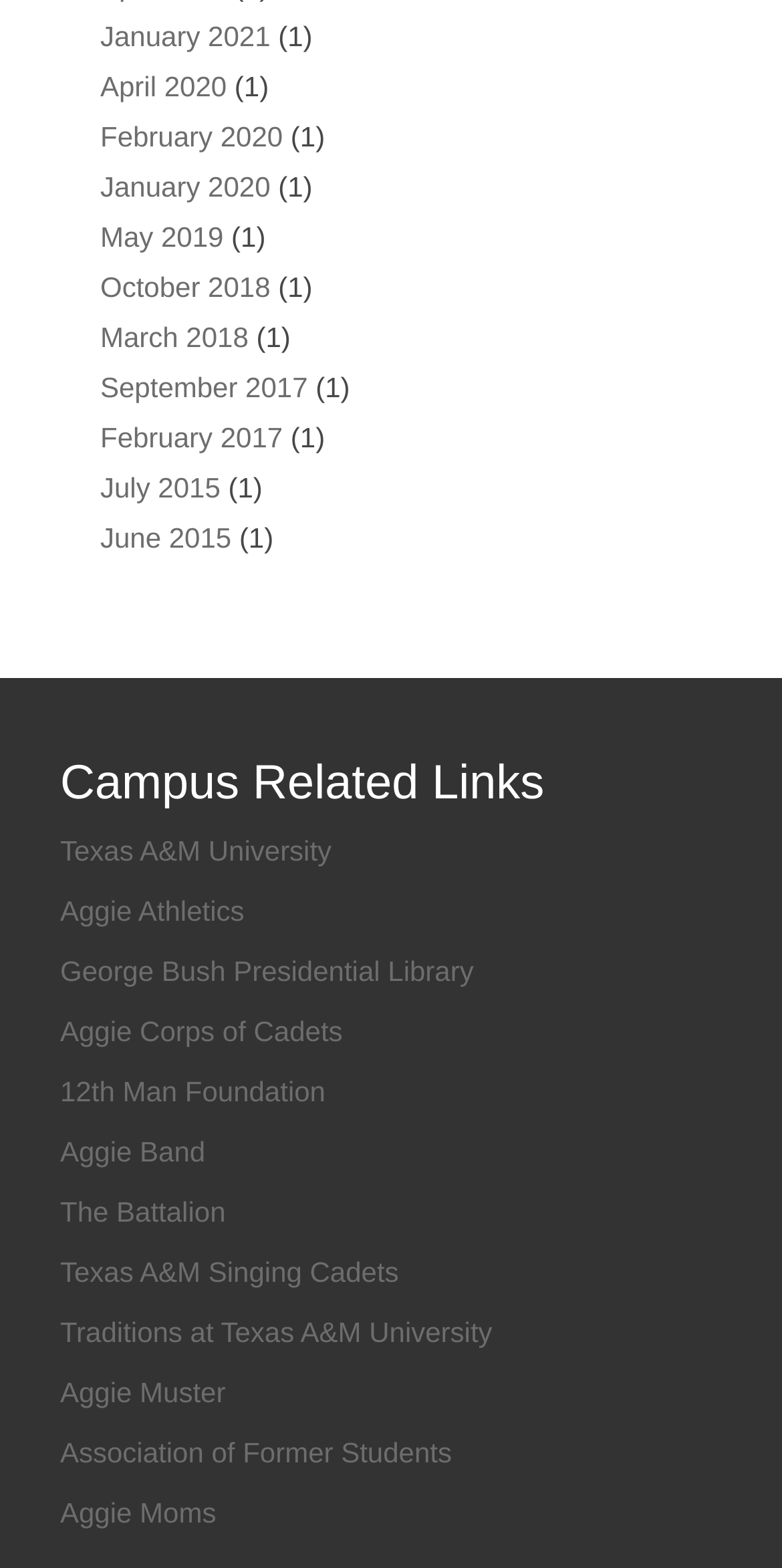Determine the bounding box coordinates of the clickable element to complete this instruction: "Check February 2017". Provide the coordinates in the format of four float numbers between 0 and 1, [left, top, right, bottom].

[0.128, 0.268, 0.362, 0.289]